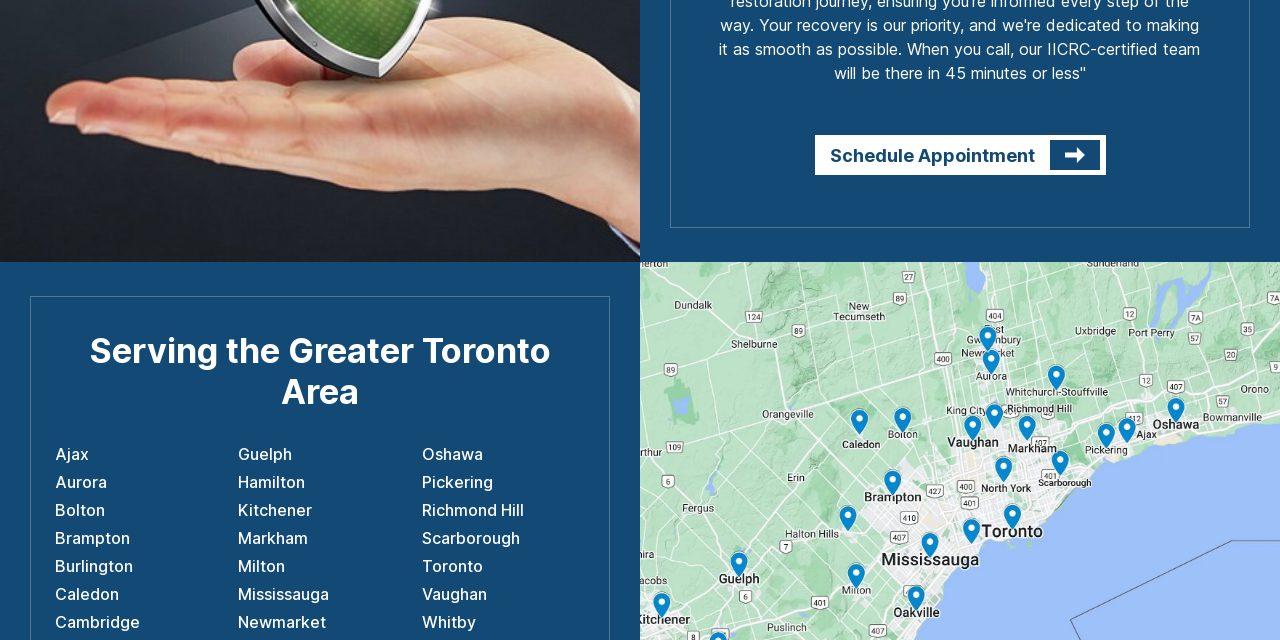What areas are served by the service provider?
Using the image as a reference, answer the question in detail.

The webpage mentions 'Serving the Greater Toronto Area' in a heading, and lists various cities and towns in the region, such as Ajax, Aurora, Bolton, and others, indicating that the service provider serves the Greater Toronto Area.